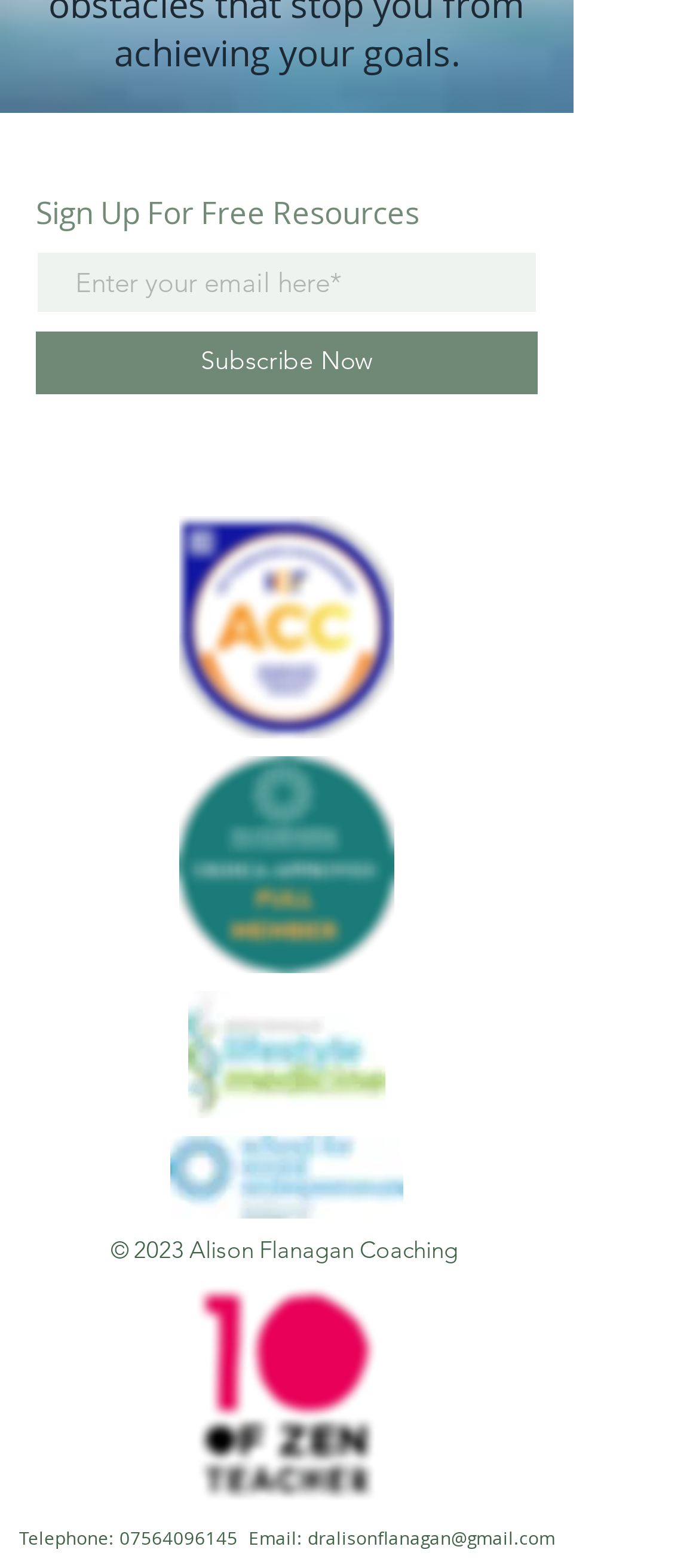Using the provided description: "Subscribe Now", find the bounding box coordinates of the corresponding UI element. The output should be four float numbers between 0 and 1, in the format [left, top, right, bottom].

[0.051, 0.211, 0.769, 0.251]